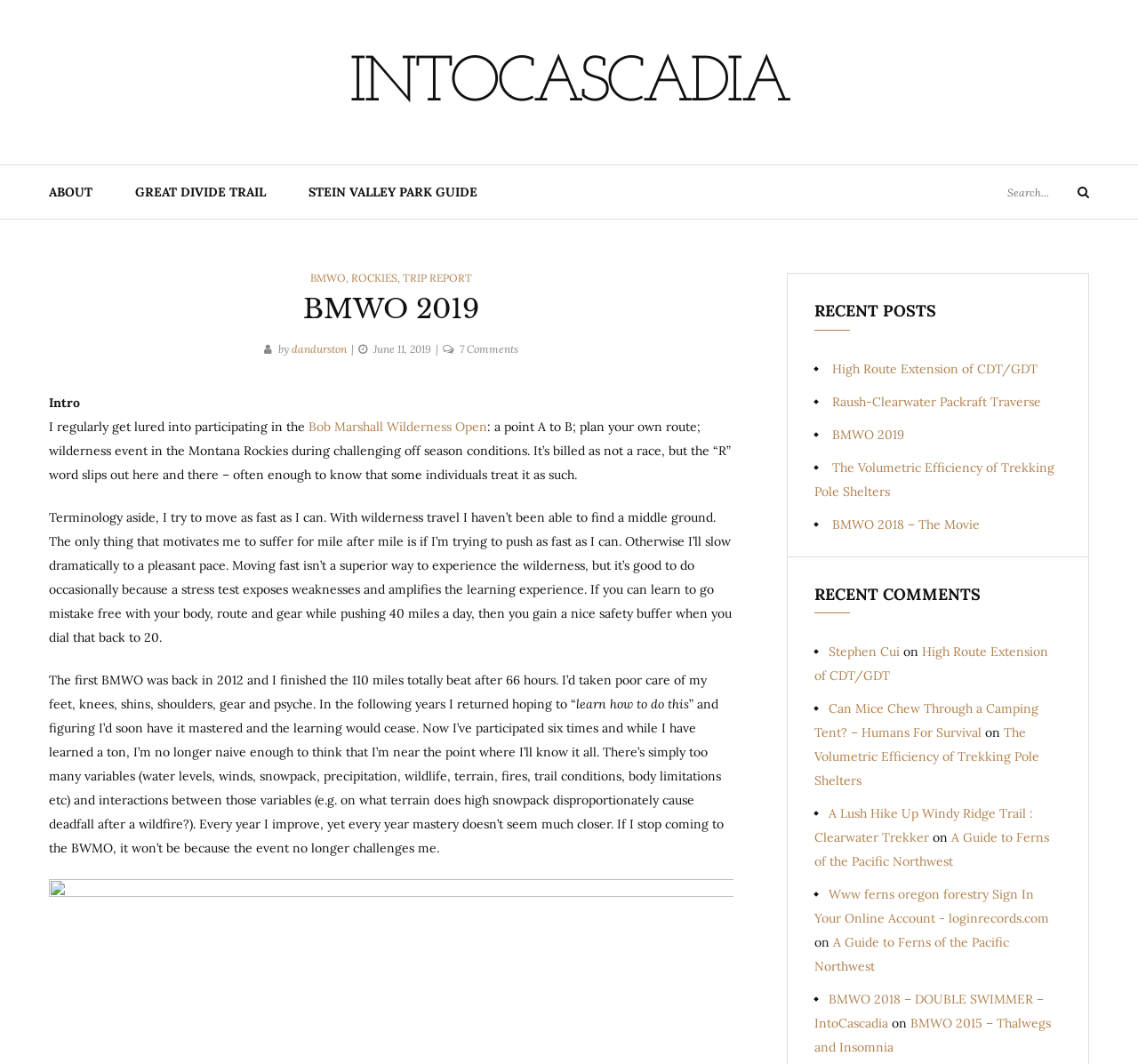Please find the bounding box coordinates (top-left x, top-left y, bottom-right x, bottom-right y) in the screenshot for the UI element described as follows: Great Divide Trail

[0.1, 0.155, 0.252, 0.206]